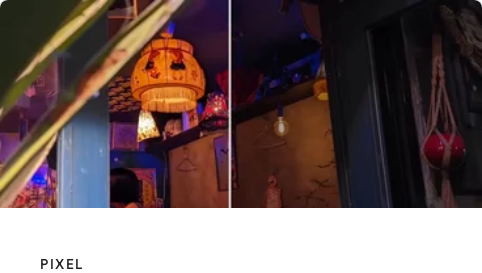Reply to the question with a single word or phrase:
What style is reflected in the overall design?

Mix of modern and vintage